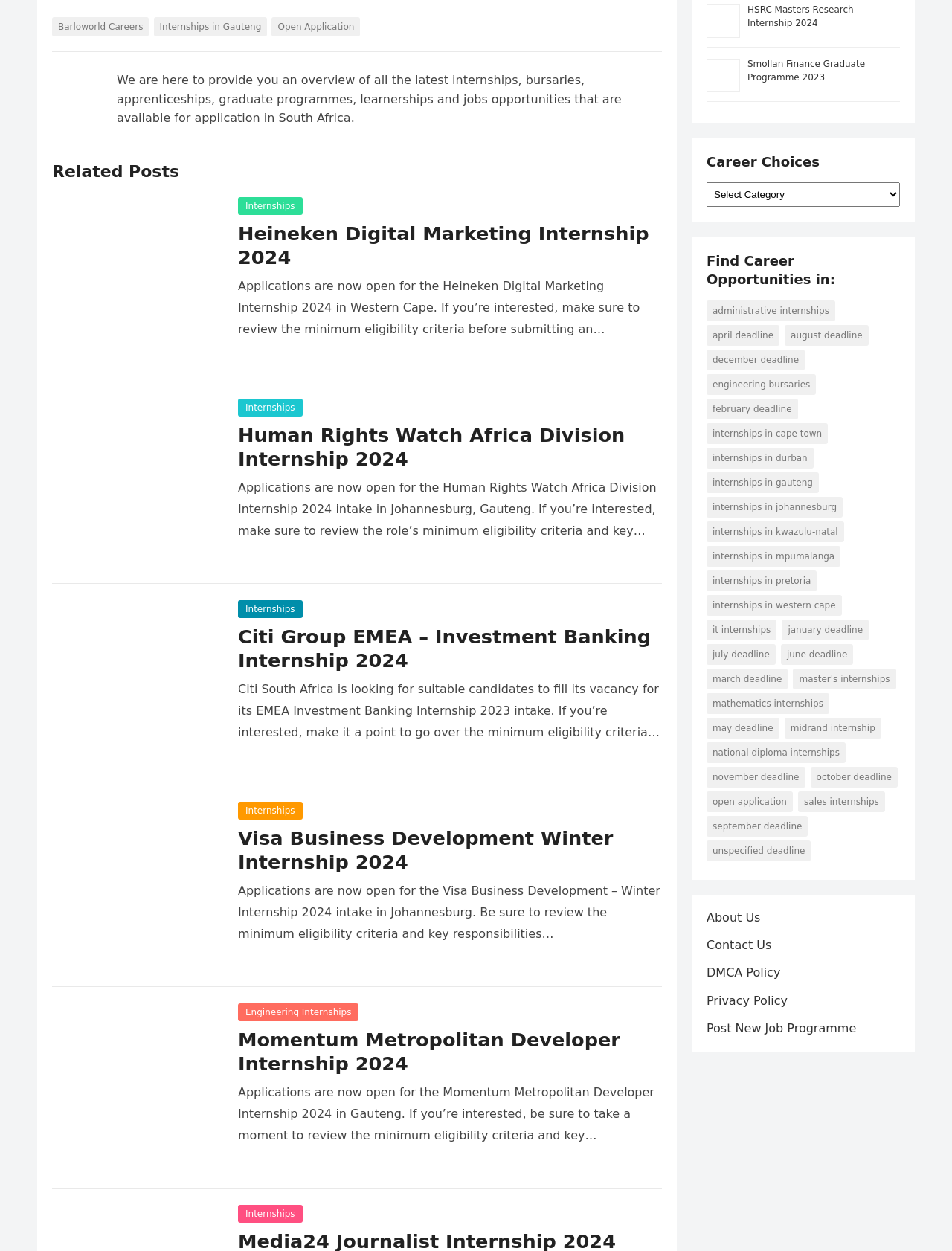What is the name of the company offering a Developer Internship?
Refer to the screenshot and respond with a concise word or phrase.

Momentum Metropolitan